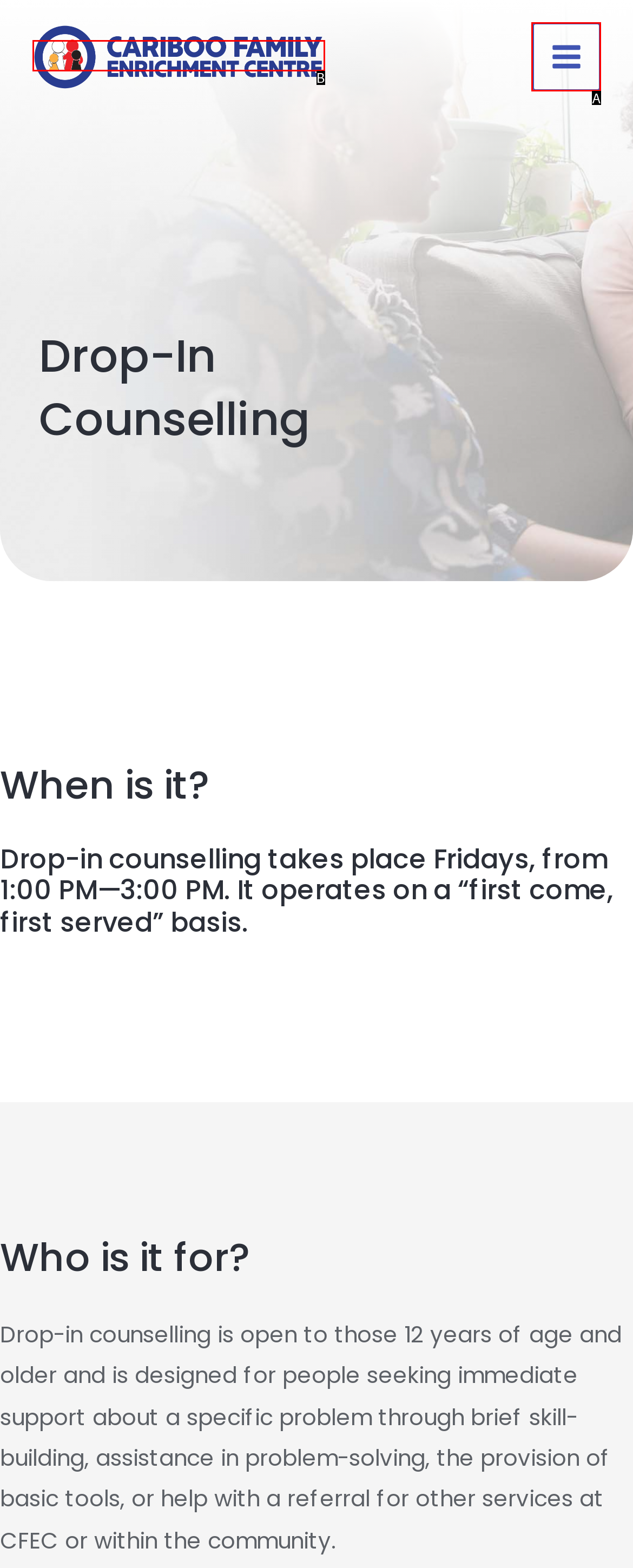Point out the option that aligns with the description: Main Menu
Provide the letter of the corresponding choice directly.

A